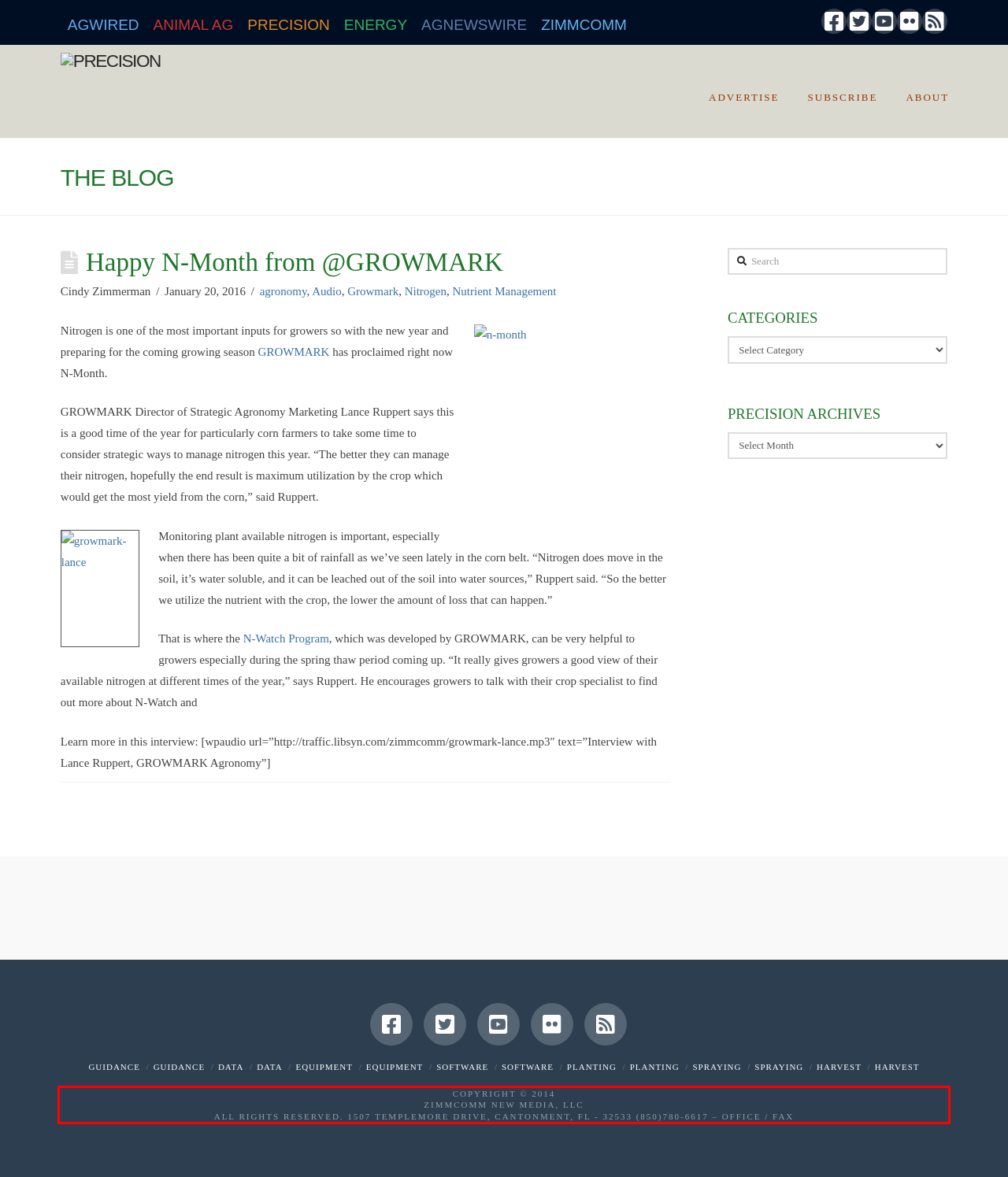With the provided screenshot of a webpage, locate the red bounding box and perform OCR to extract the text content inside it.

COPYRIGHT © 2014 ZIMMCOMM NEW MEDIA, LLC ALL RIGHTS RESERVED. 1507 TEMPLEMORE DRIVE, CANTONMENT, FL - 32533 (850)780-6617 – OFFICE / FAX